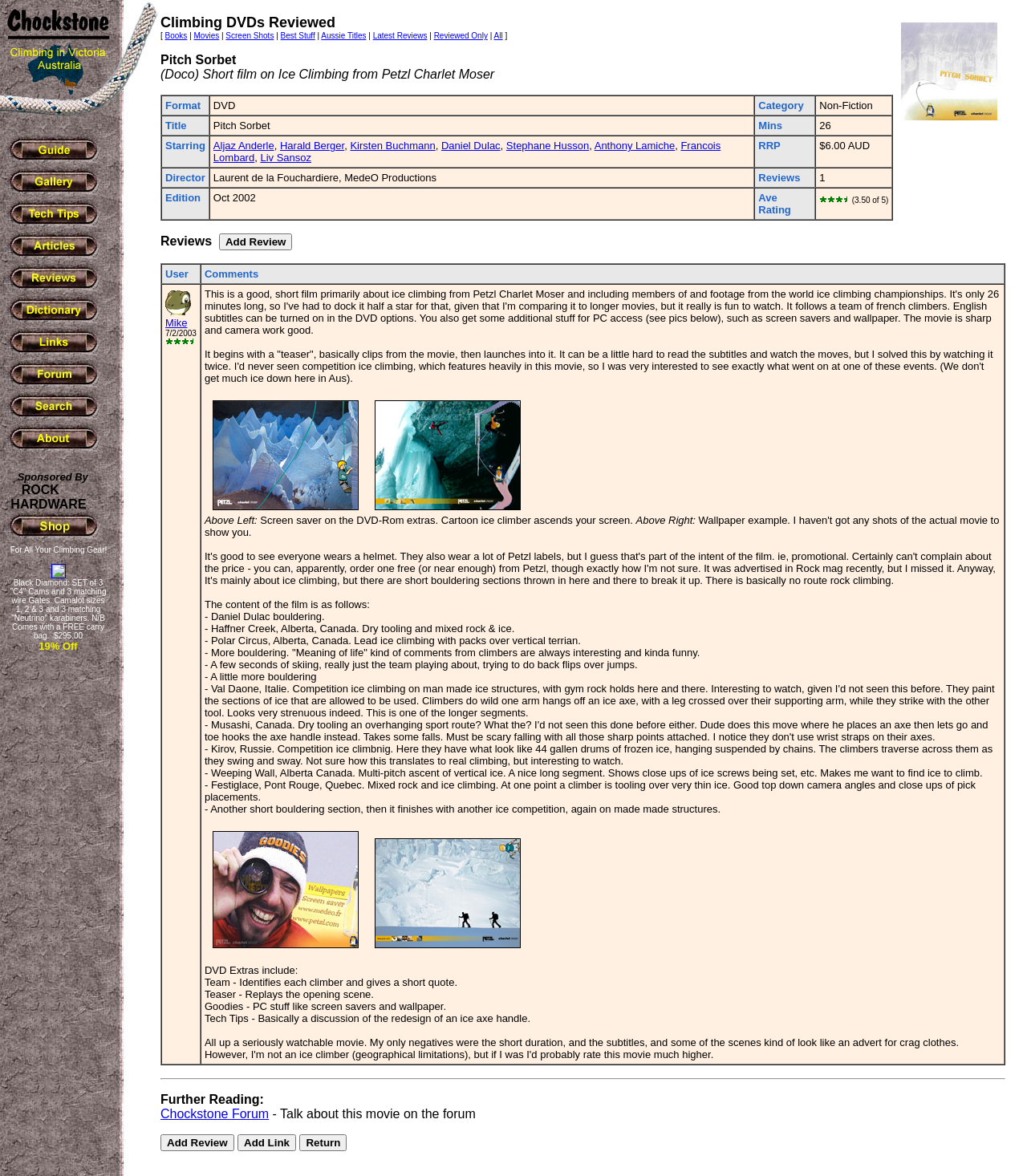Could you provide the bounding box coordinates for the portion of the screen to click to complete this instruction: "Go to the 'Shop' page"?

[0.006, 0.45, 0.1, 0.462]